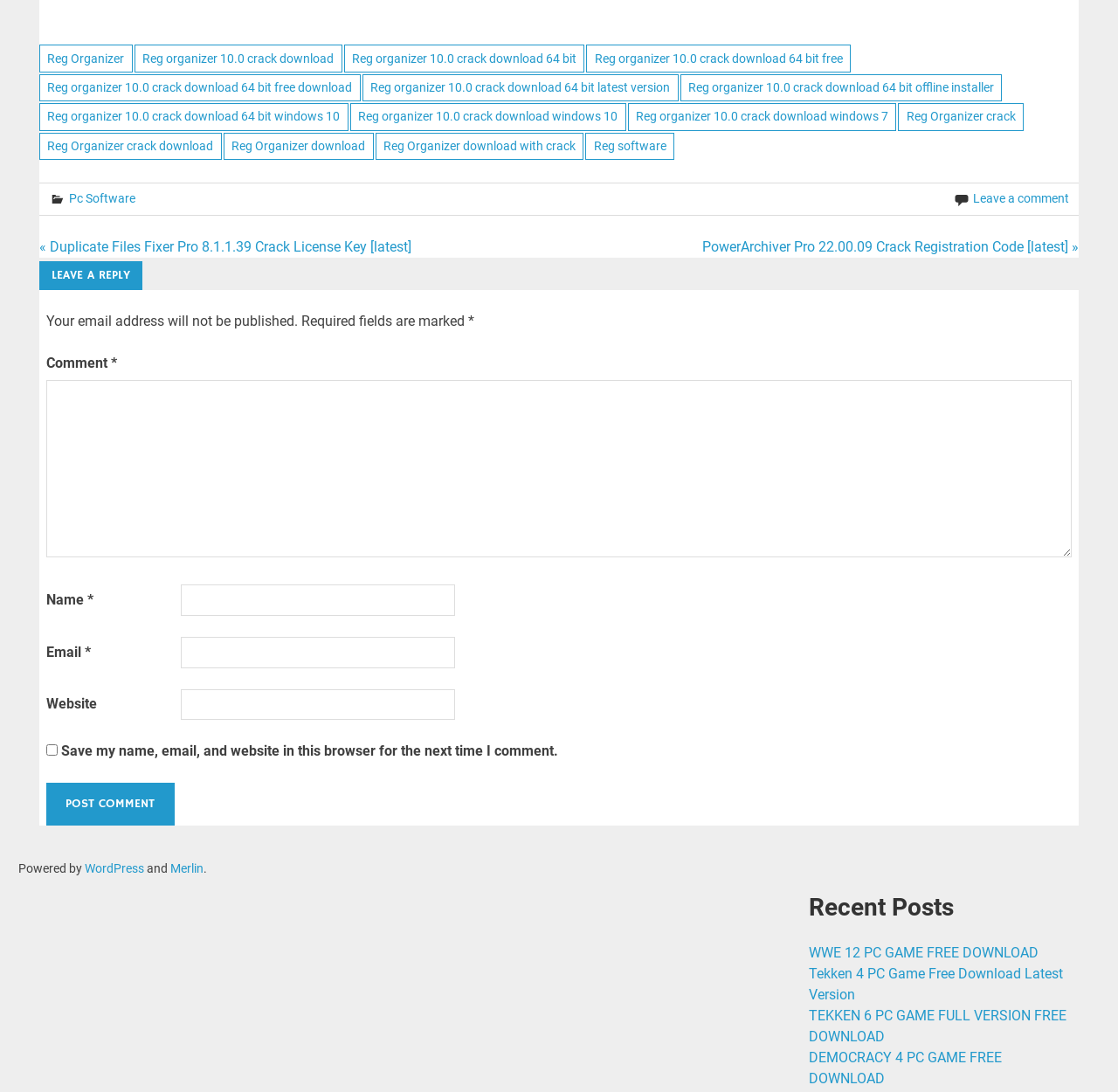Identify the bounding box coordinates for the region to click in order to carry out this instruction: "Click on the 'Post Comment' button". Provide the coordinates using four float numbers between 0 and 1, formatted as [left, top, right, bottom].

[0.041, 0.717, 0.156, 0.756]